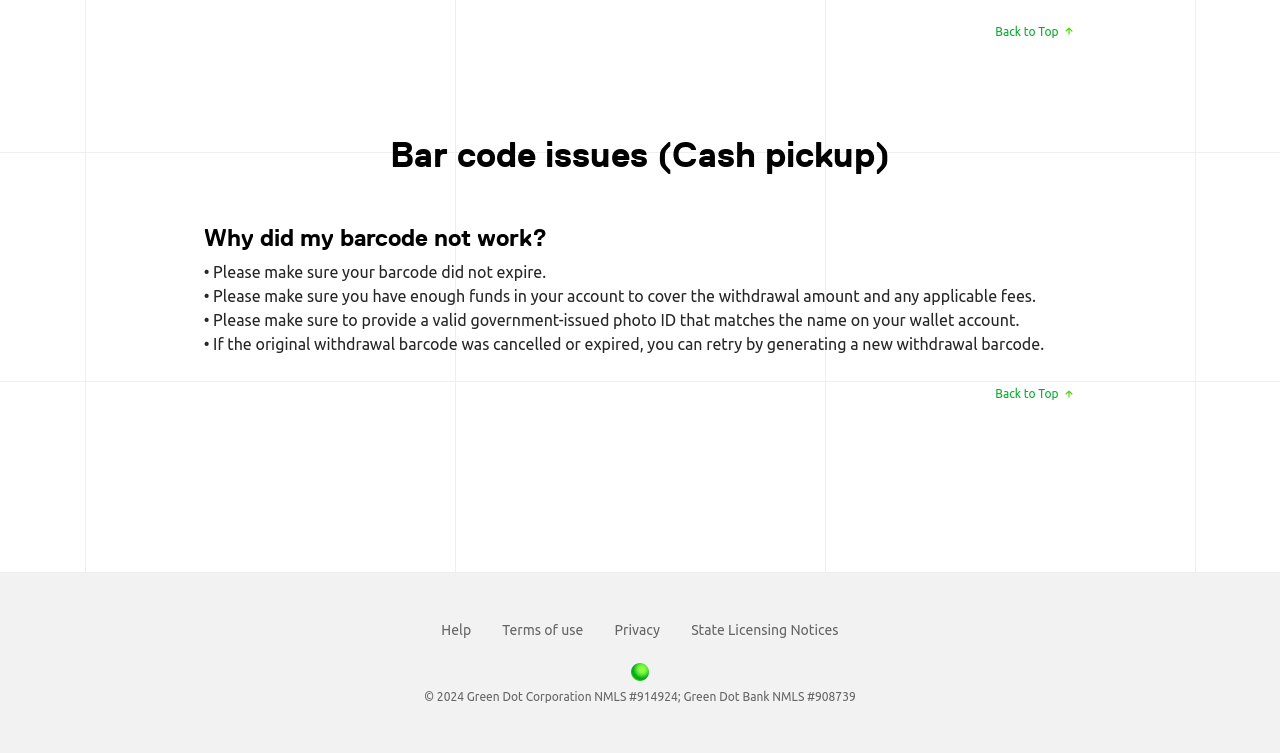What is the relationship between the name on my ID and my wallet account?
Answer the question in a detailed and comprehensive manner.

The webpage requires that the name on my government-issued photo ID should match the name on my wallet account.